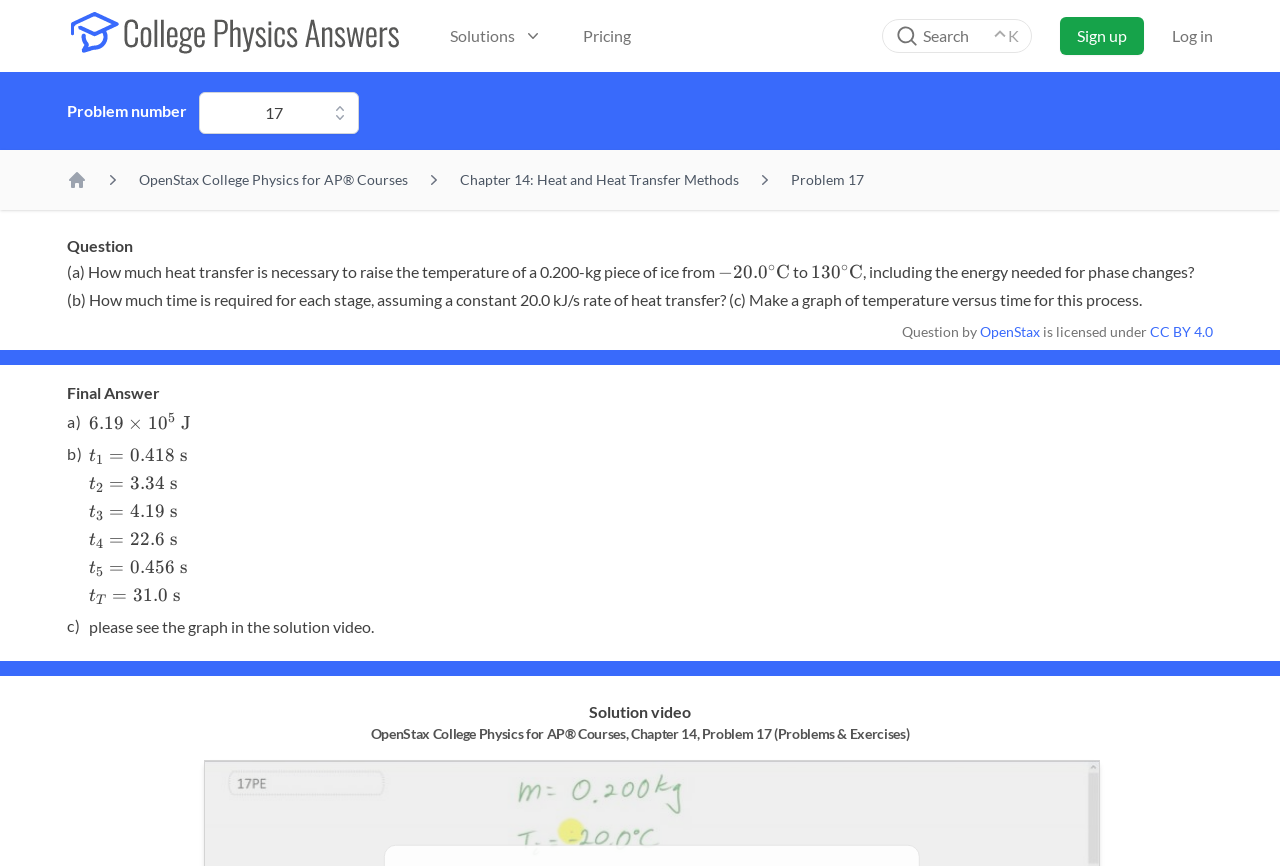Use the information in the screenshot to answer the question comprehensively: What is the temperature of the ice at the beginning?

The temperature of the ice at the beginning can be found in the problem statement, where it is stated as '(a) How much heat transfer is necessary to raise the temperature of a 0.200-kg piece of ice from -20.0° C to 130° C, including the energy needed for phase changes?'.